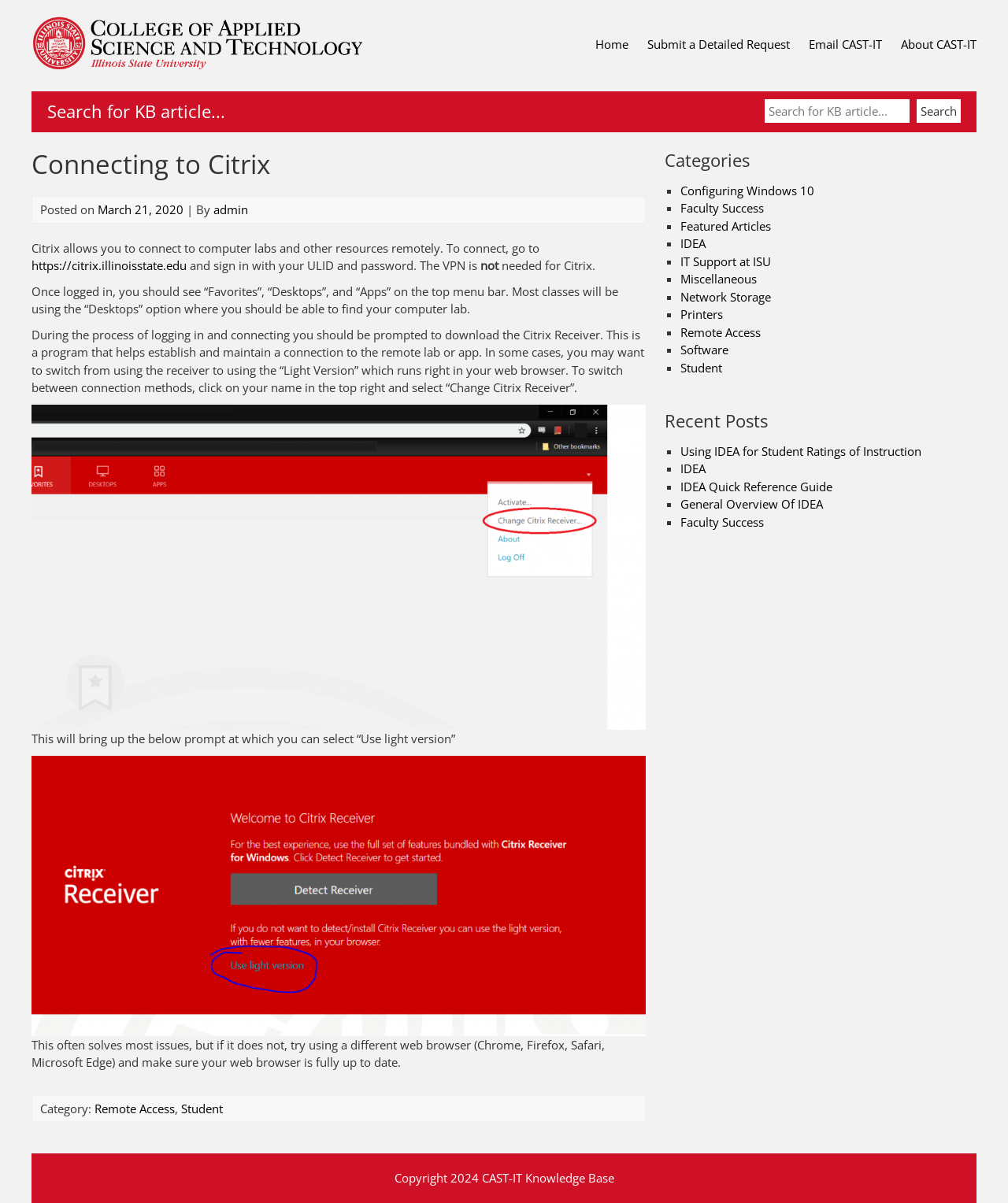Given the webpage screenshot, identify the bounding box of the UI element that matches this description: "CAST-IT Knowledge Base".

[0.478, 0.973, 0.609, 0.986]